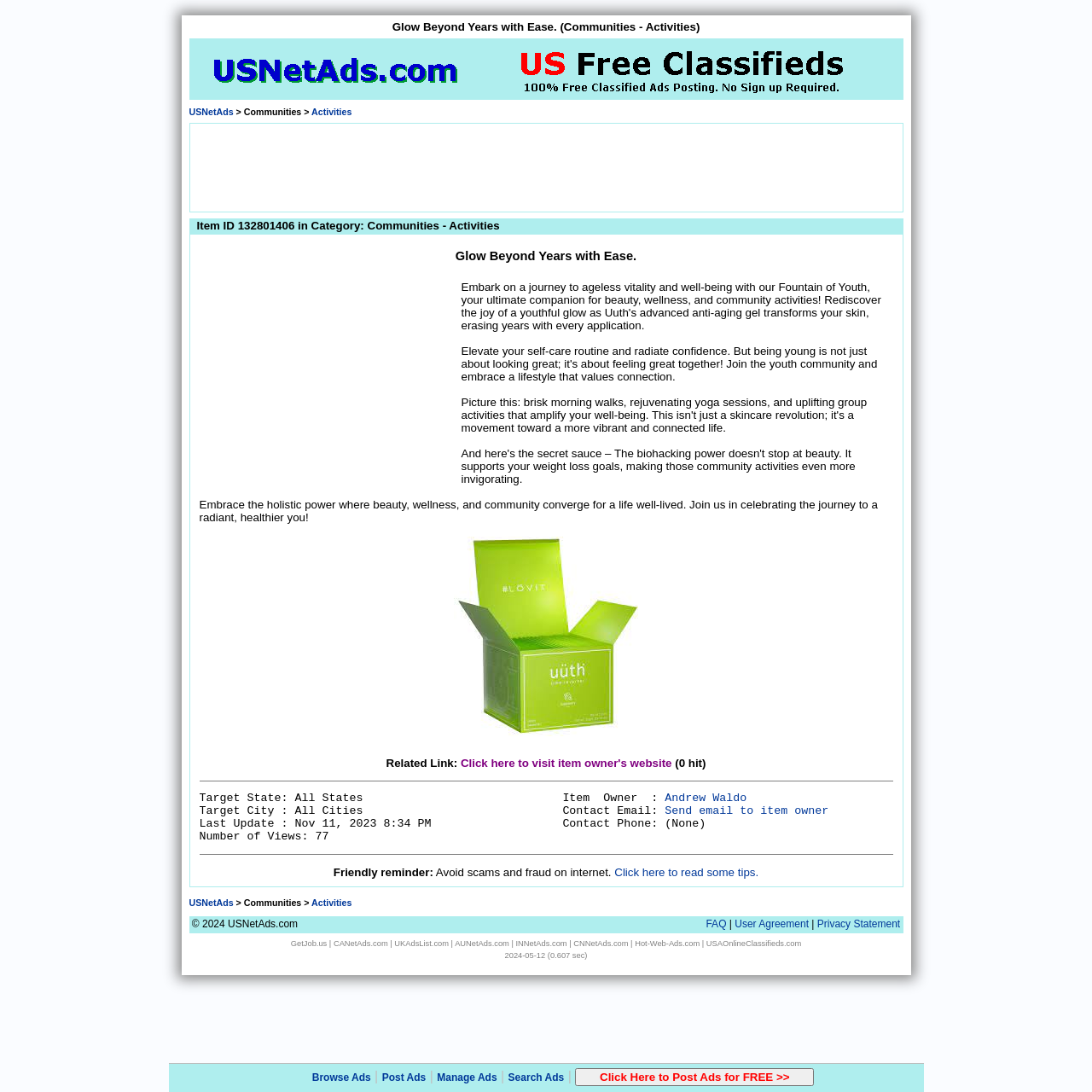Please extract the title of the webpage.

Glow Beyond Years with Ease. (Communities - Activities)